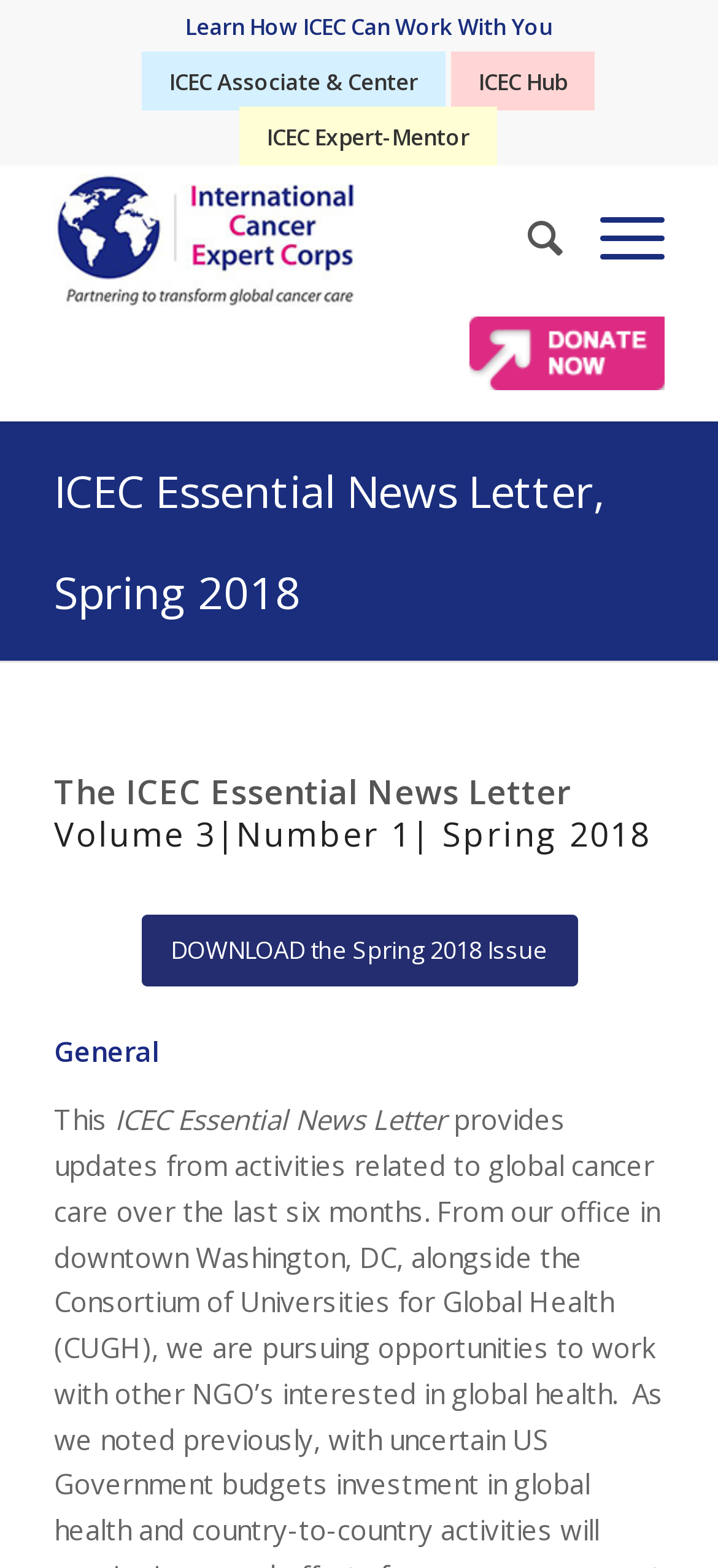Generate the main heading text from the webpage.

ICEC Essential News Letter, Spring 2018